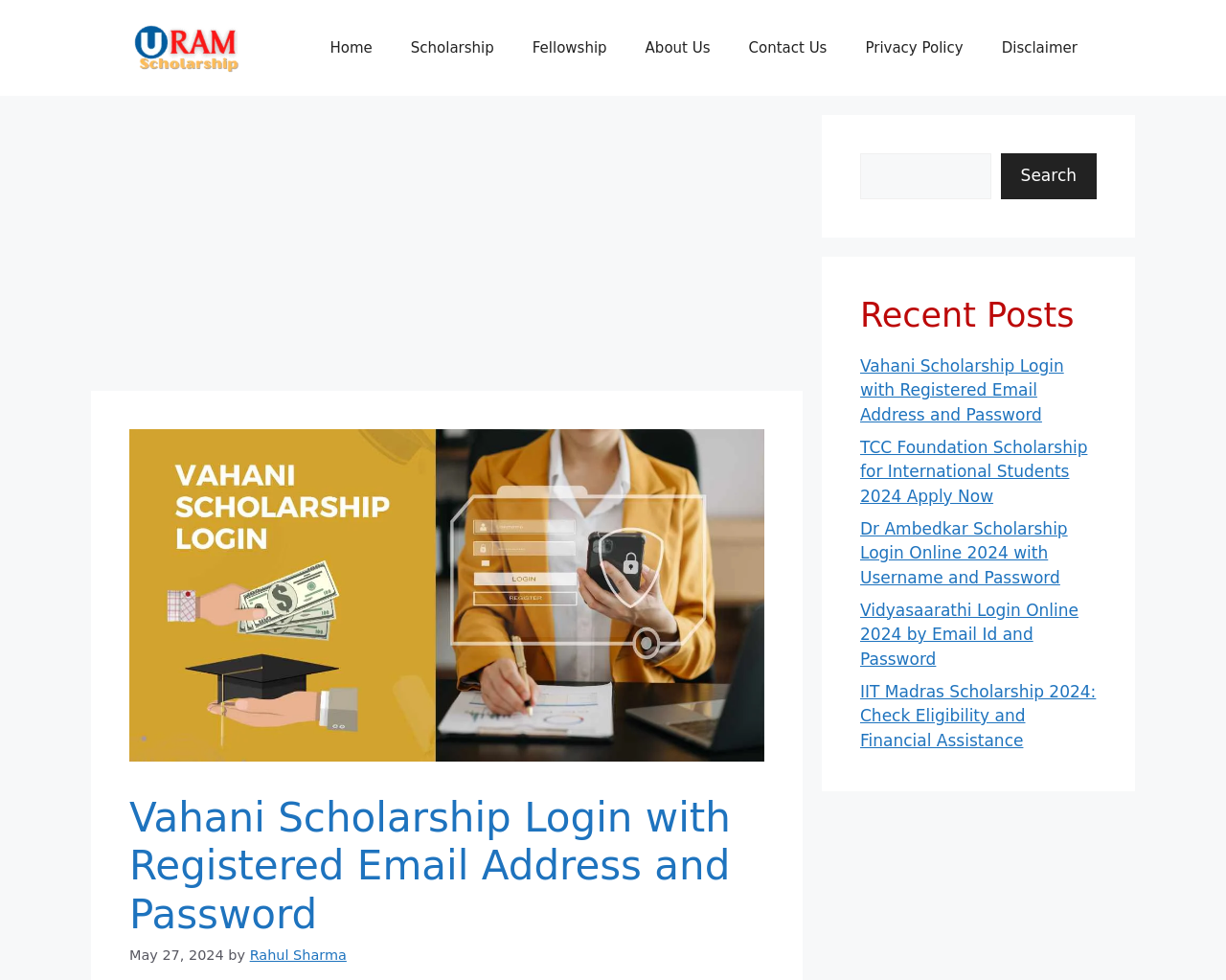Locate the bounding box coordinates of the area you need to click to fulfill this instruction: 'Check the Recent Posts section'. The coordinates must be in the form of four float numbers ranging from 0 to 1: [left, top, right, bottom].

[0.702, 0.301, 0.895, 0.342]